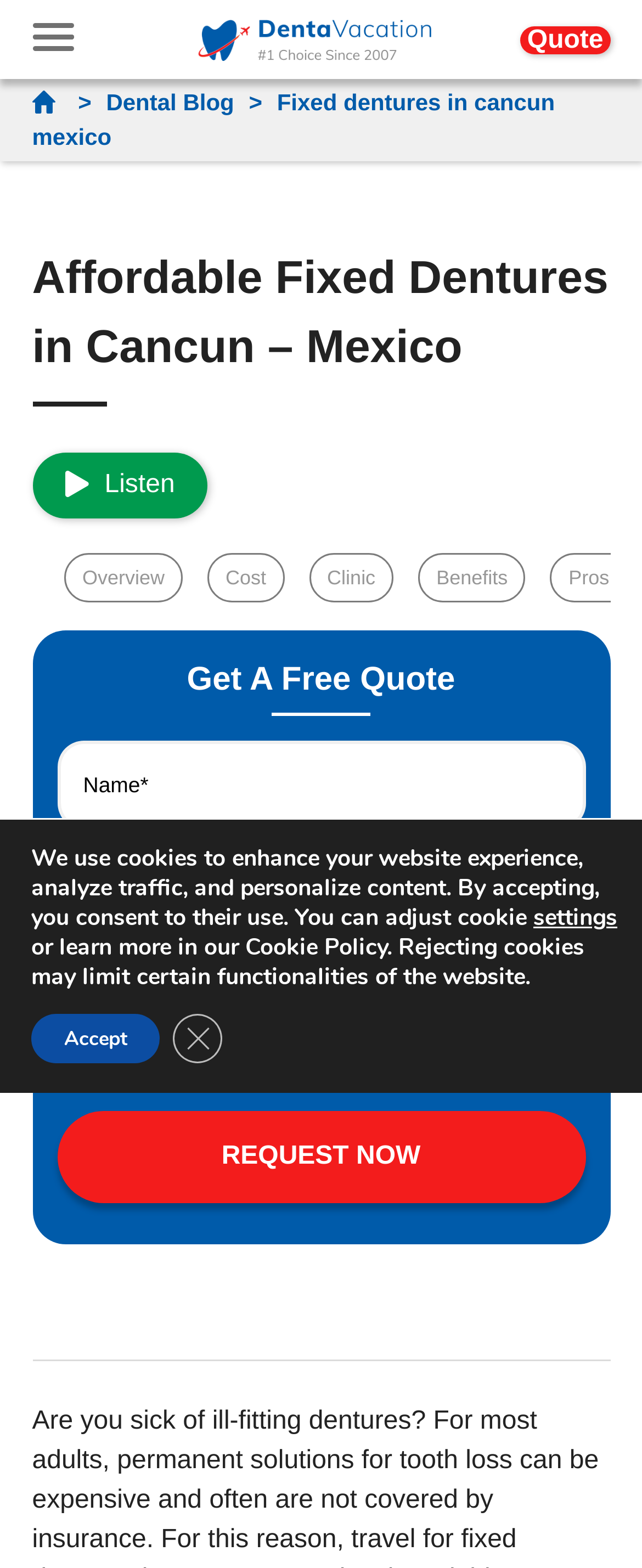Respond to the question below with a concise word or phrase:
What is the purpose of the 'Get A Free Quote' section?

To request a quote